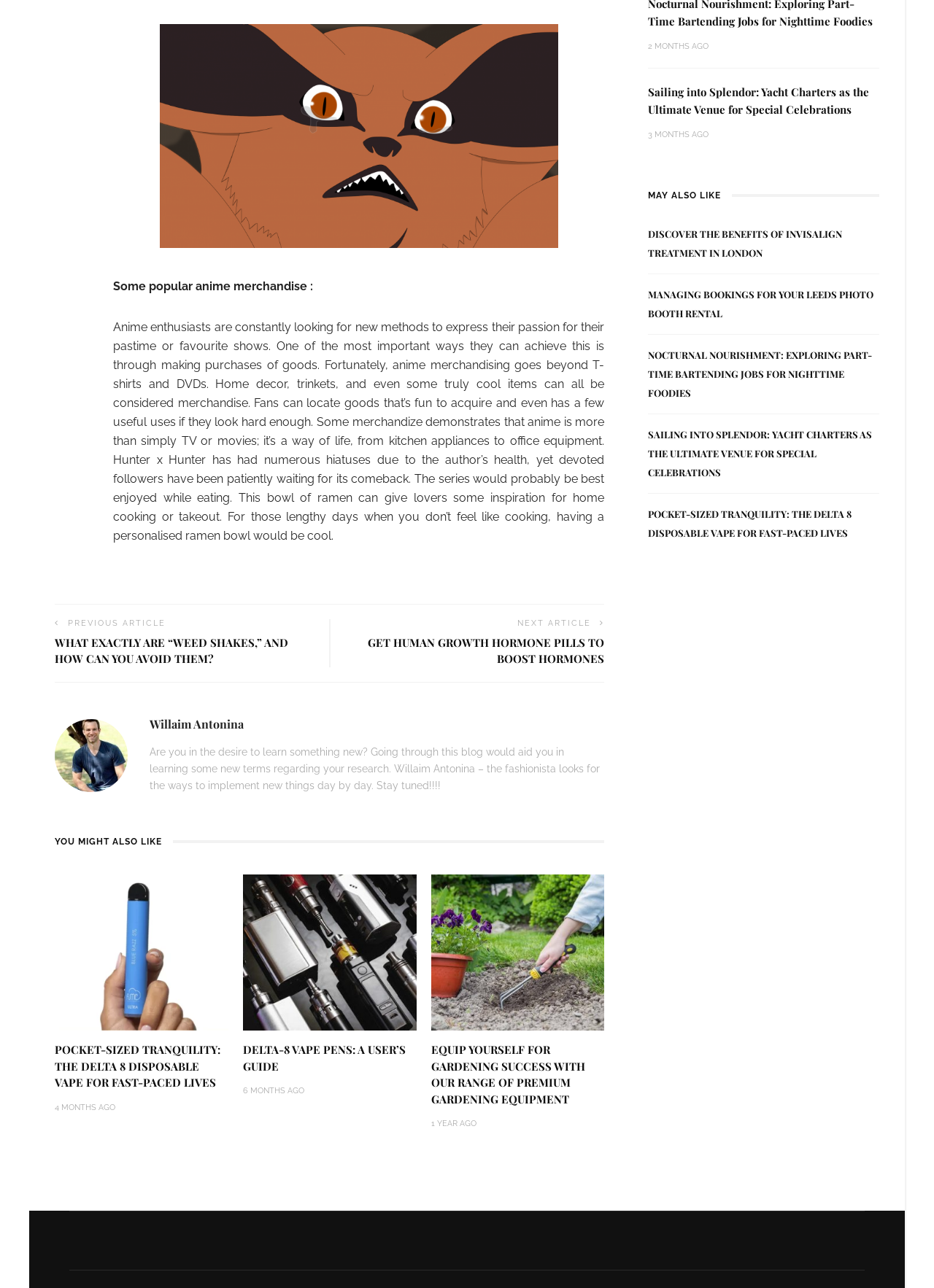What is the title of the second article?
Please provide a comprehensive answer based on the visual information in the image.

The title of the second article is 'WHAT EXACTLY ARE “WEED SHAKES,” AND HOW CAN YOU AVOID THEM?' as indicated by the heading element with text 'WHAT EXACTLY ARE “WEED SHAKES,” AND HOW CAN YOU AVOID THEM?' and the link with the same text.